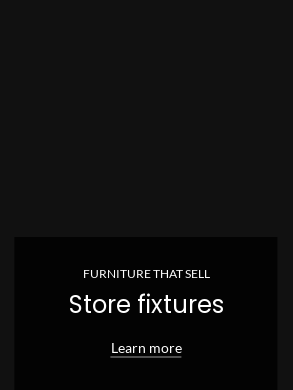What kind of atmosphere does the overall aesthetic convey?
Answer the question in as much detail as possible.

The overall aesthetic of the image conveys a professional yet inviting atmosphere, which is suitable for businesses looking to improve their visual merchandising strategies. This atmosphere is likely created by the modern design theme and the emphasis on retail solutions.